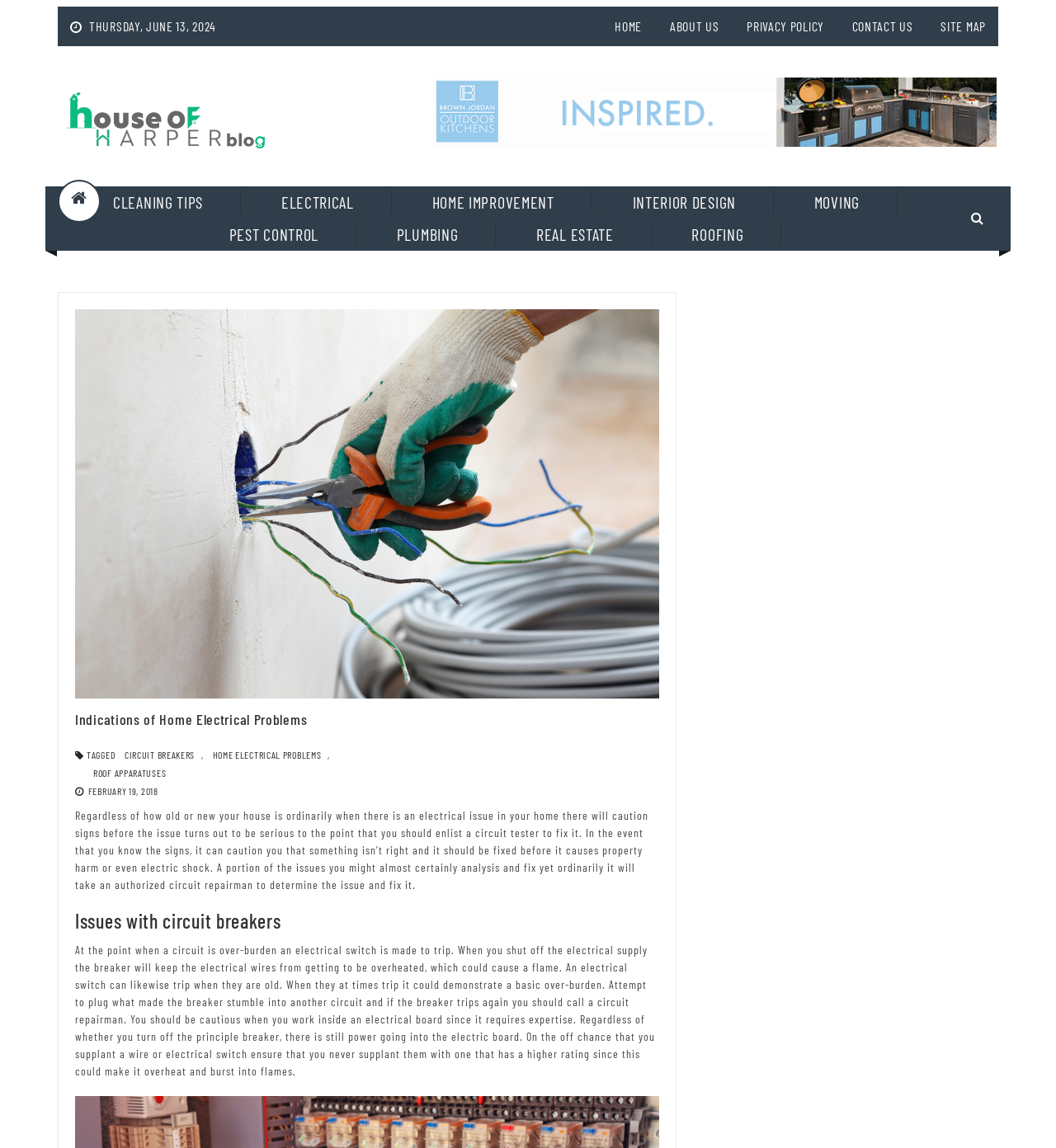Give a one-word or one-phrase response to the question: 
What is the potential consequence of replacing a wire or electrical switch with one that has a higher rating?

It could make it overheat and burst into flames